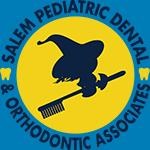What type of dental care does the practice specialize in?
Based on the visual, give a brief answer using one word or a short phrase.

Pediatric